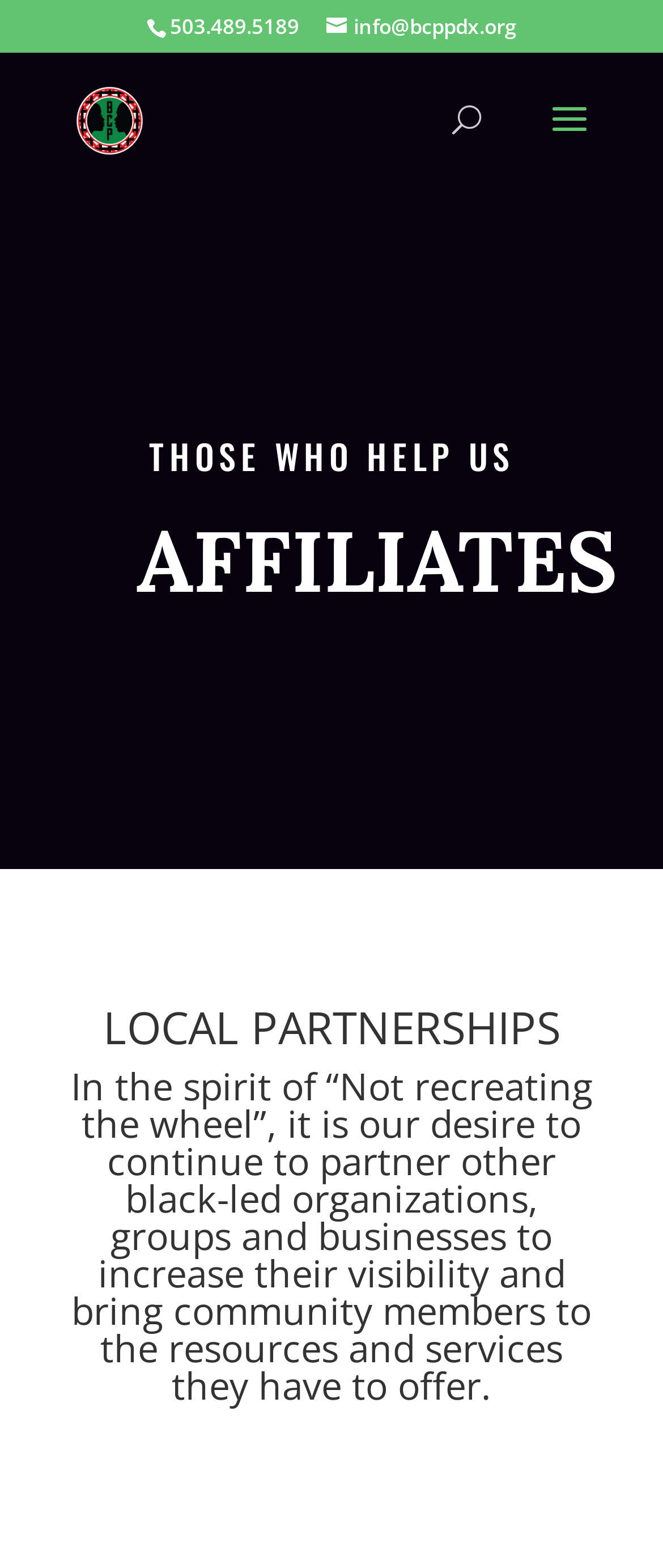Use a single word or phrase to answer the question:
What is the email address on the webpage?

info@bcppdx.org